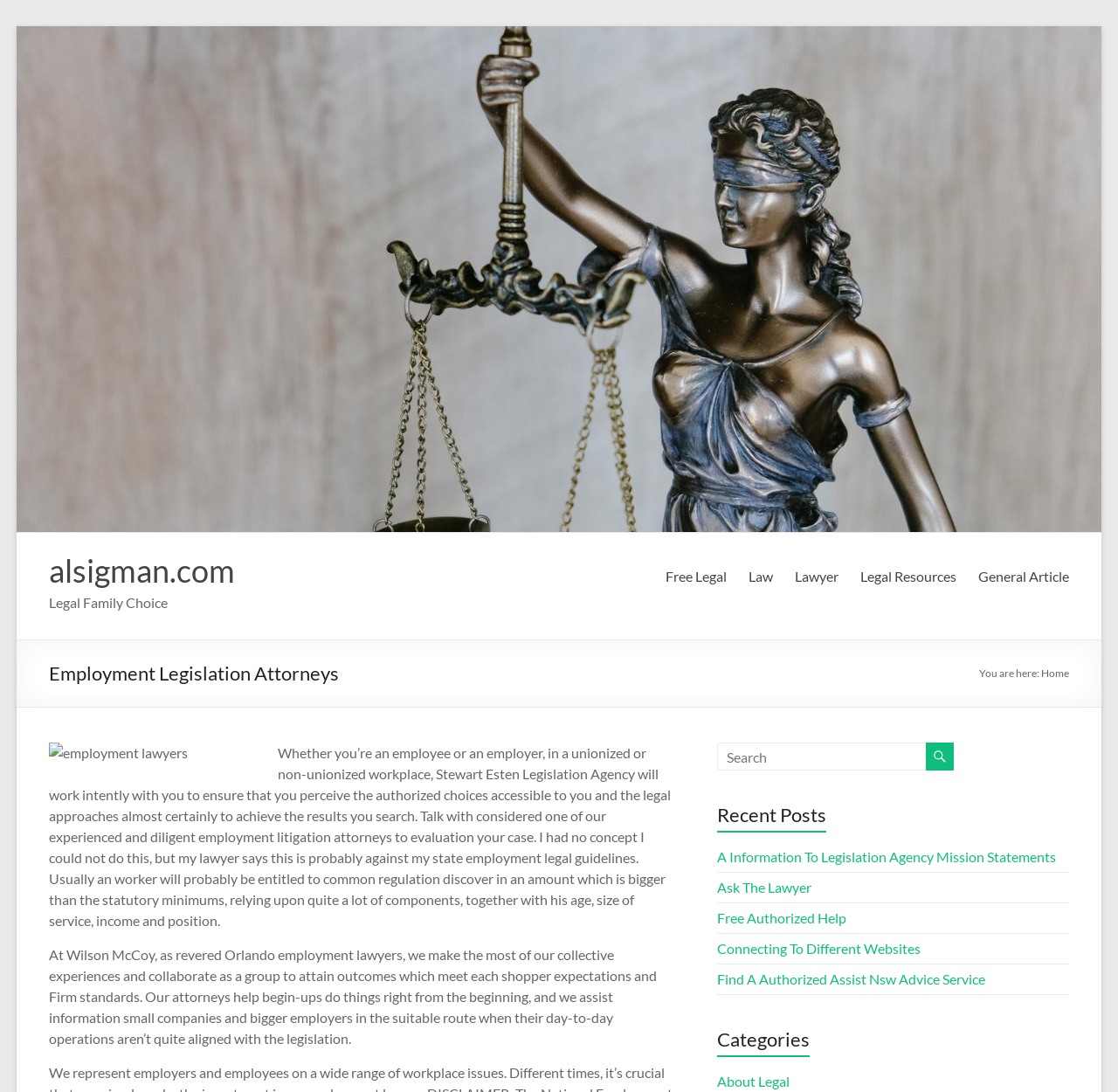Using the description "Law", predict the bounding box of the relevant HTML element.

[0.669, 0.516, 0.691, 0.54]